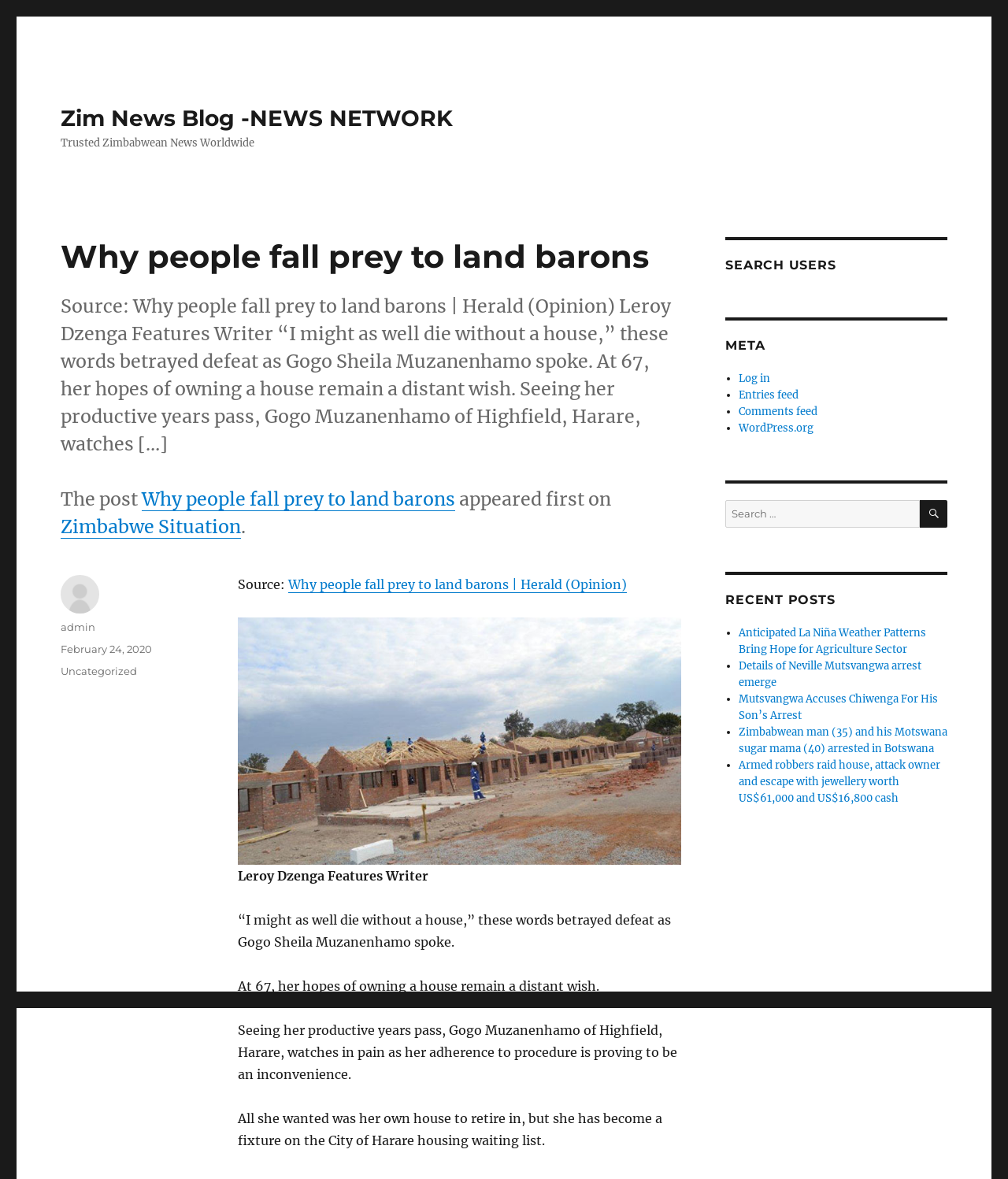Please identify the bounding box coordinates of the element that needs to be clicked to execute the following command: "View recent posts". Provide the bounding box using four float numbers between 0 and 1, formatted as [left, top, right, bottom].

[0.72, 0.502, 0.94, 0.516]